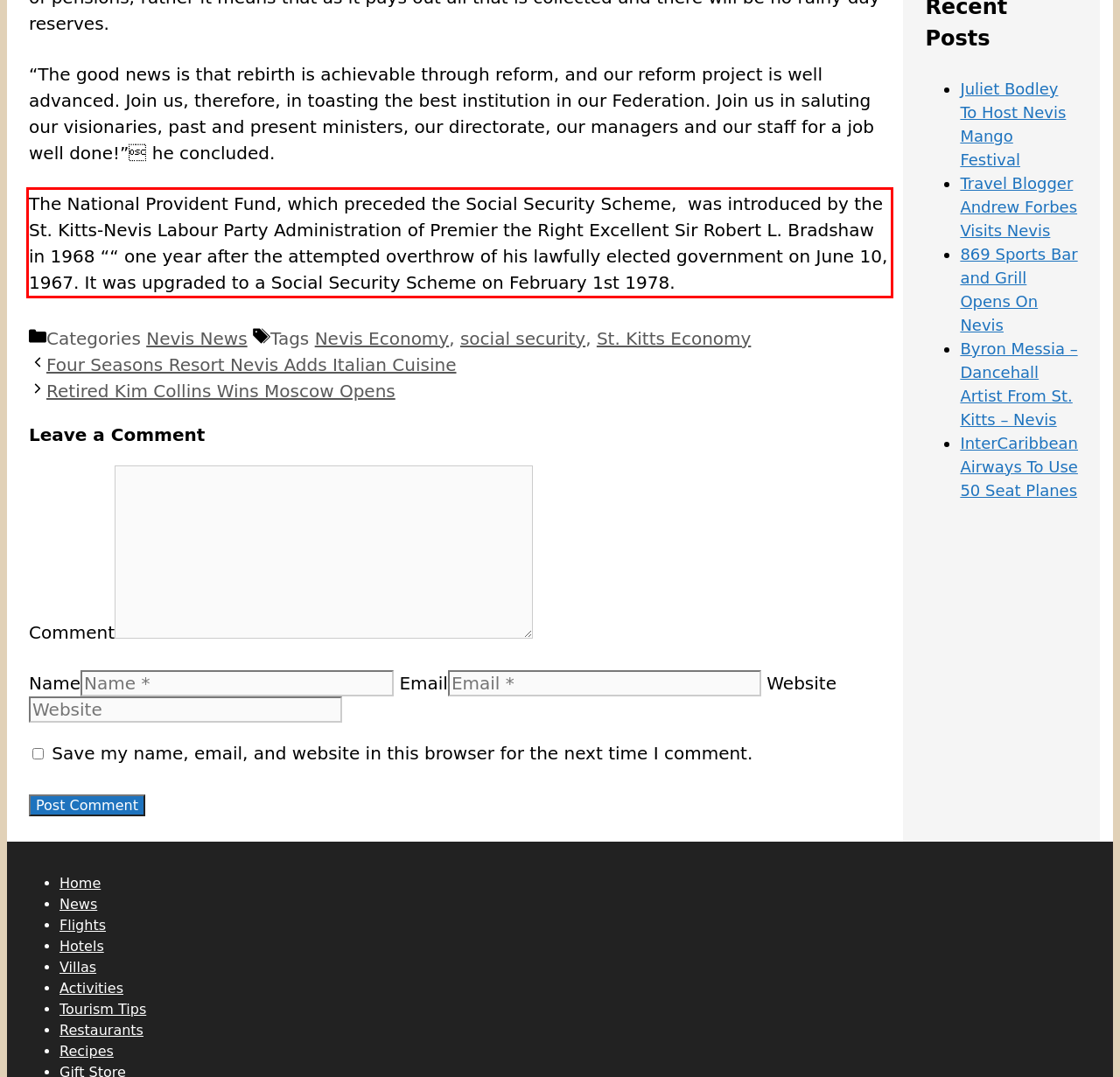With the given screenshot of a webpage, locate the red rectangle bounding box and extract the text content using OCR.

The National Provident Fund, which preceded the Social Security Scheme, was introduced by the St. Kitts-Nevis Labour Party Administration of Premier the Right Excellent Sir Robert L. Bradshaw in 1968 ““ one year after the attempted overthrow of his lawfully elected government on June 10, 1967. It was upgraded to a Social Security Scheme on February 1st 1978.